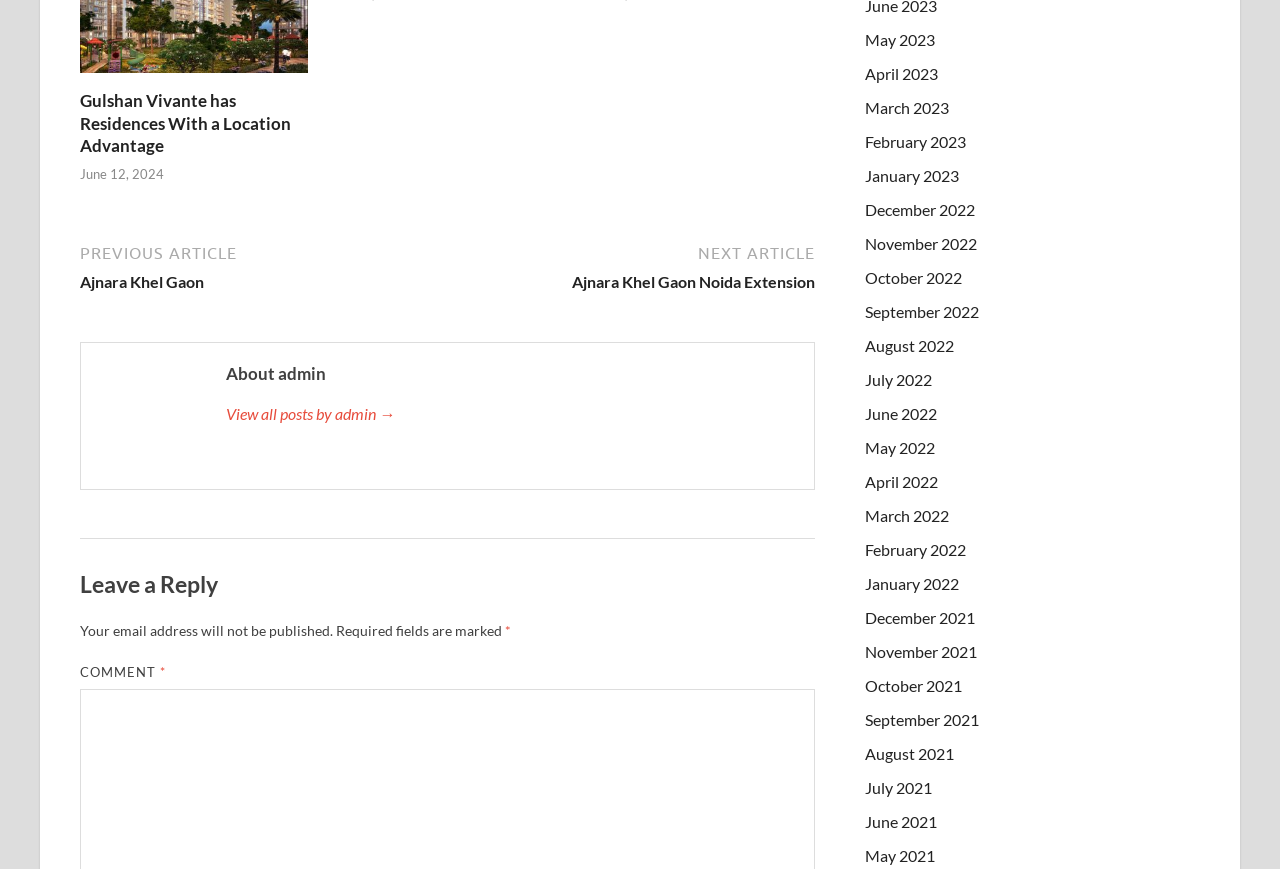Please give the bounding box coordinates of the area that should be clicked to fulfill the following instruction: "Read the article about Gulshan Vivante". The coordinates should be in the format of four float numbers from 0 to 1, i.e., [left, top, right, bottom].

[0.062, 0.104, 0.241, 0.18]